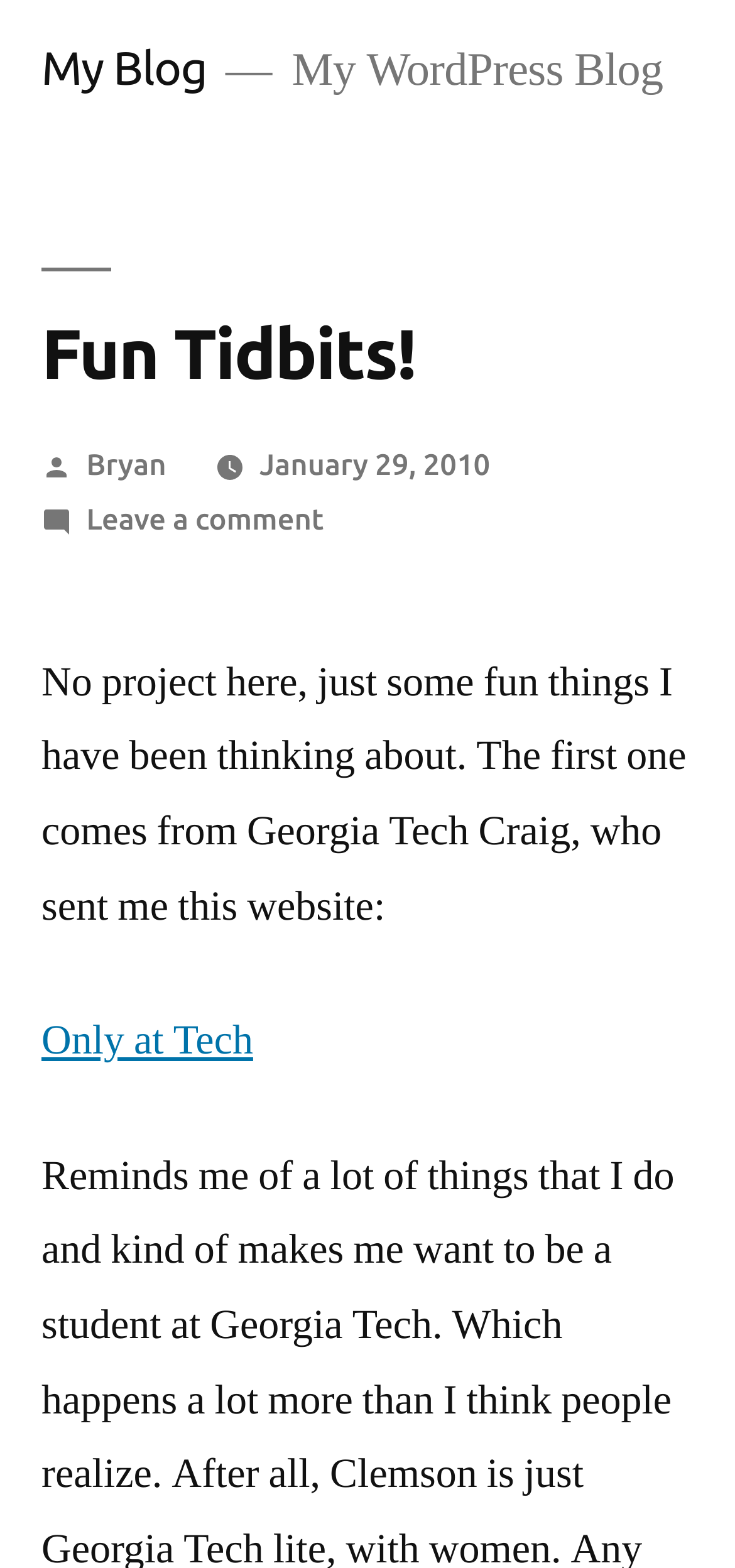Please provide a detailed answer to the question below based on the screenshot: 
What is the date of the blog post?

I obtained the answer by looking at the link element with the text 'January 29, 2010', which is likely the date the blog post was published.